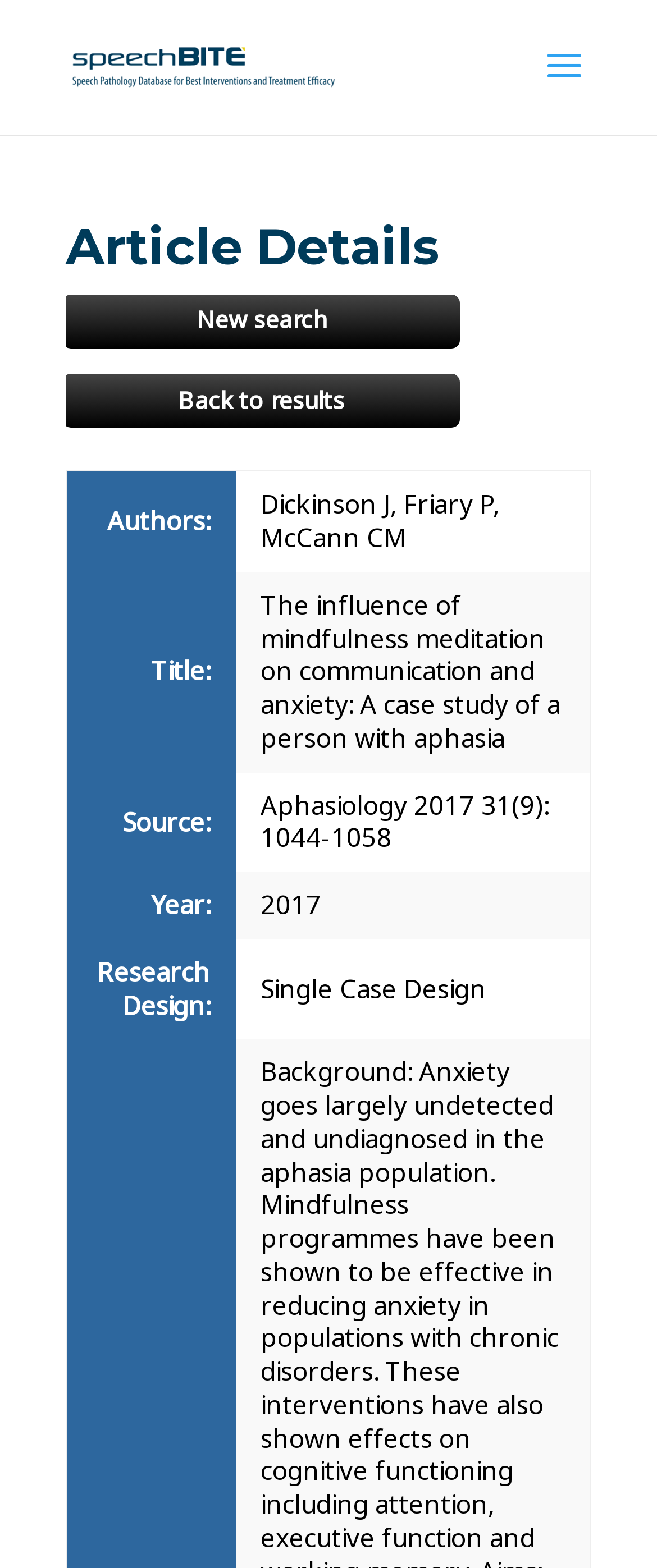By analyzing the image, answer the following question with a detailed response: What is the title of the article?

I found the title of the article by looking at the text content of the element with the heading type, which is 'The influence of mindfulness meditation on communication and anxiety: A case study of a person with aphasia'.